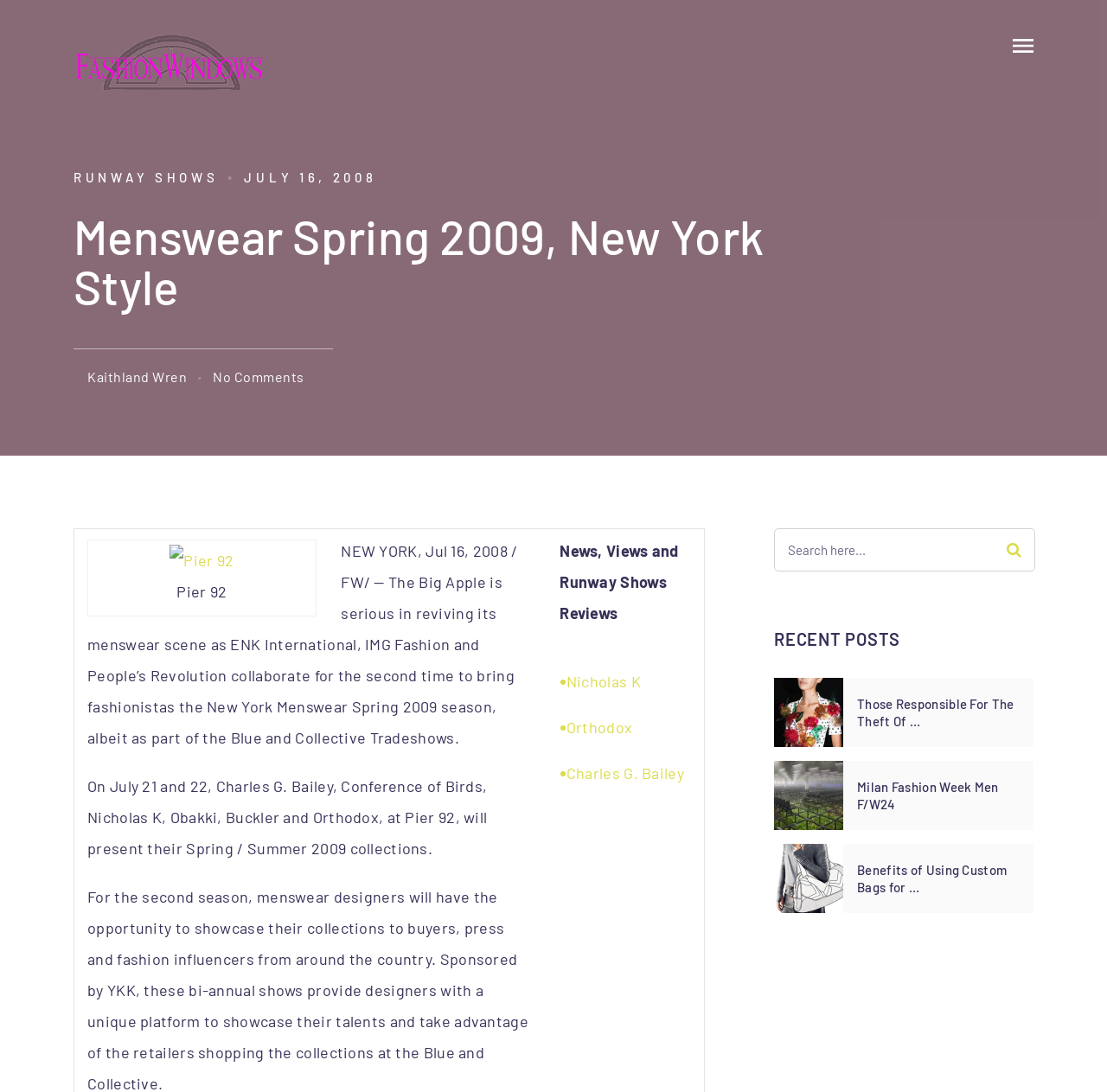Select the bounding box coordinates of the element I need to click to carry out the following instruction: "Search for something in the search bar".

[0.7, 0.485, 0.934, 0.523]